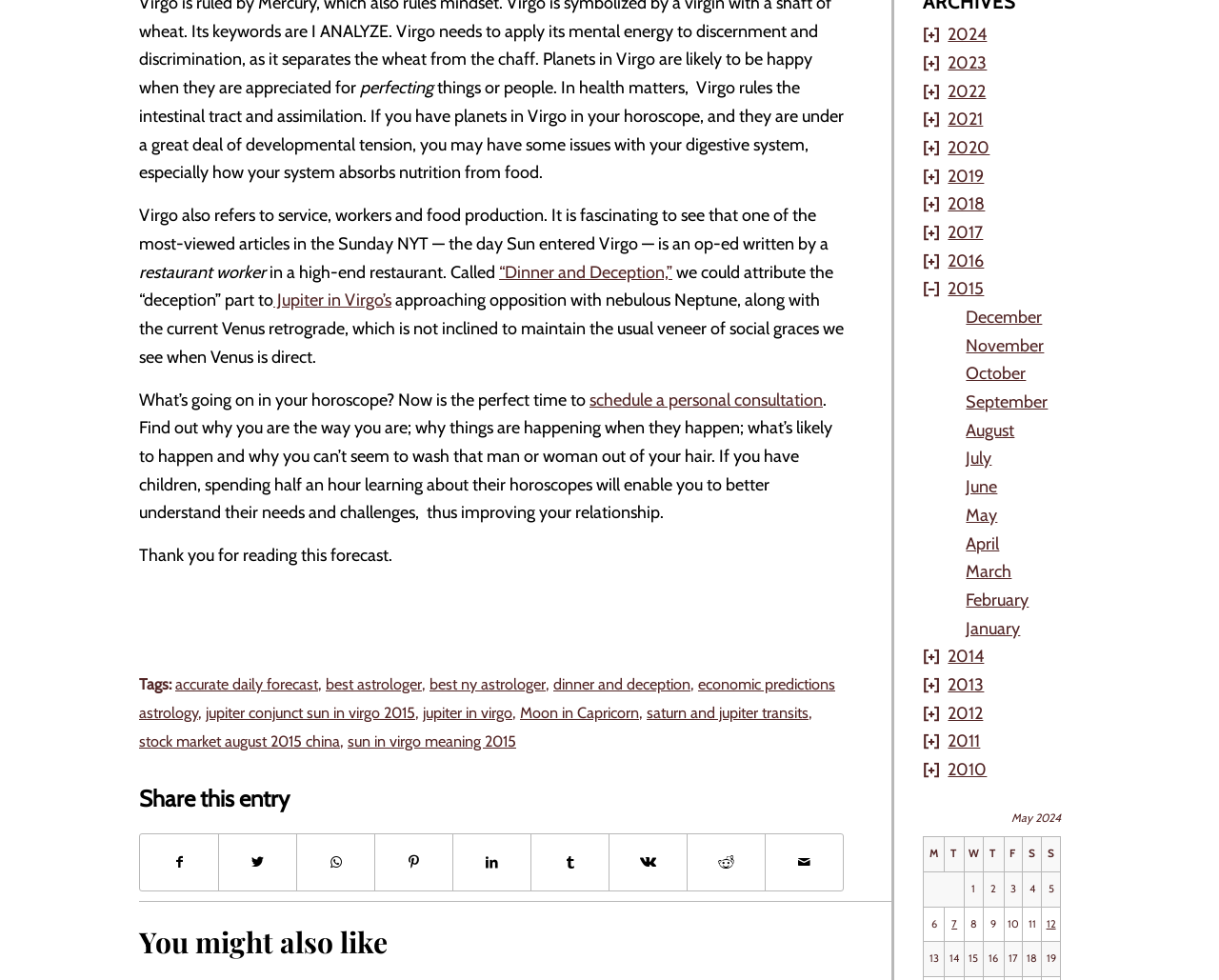Locate the bounding box coordinates of the element's region that should be clicked to carry out the following instruction: "Read the article about Jupiter in Virgo". The coordinates need to be four float numbers between 0 and 1, i.e., [left, top, right, bottom].

[0.224, 0.296, 0.321, 0.317]